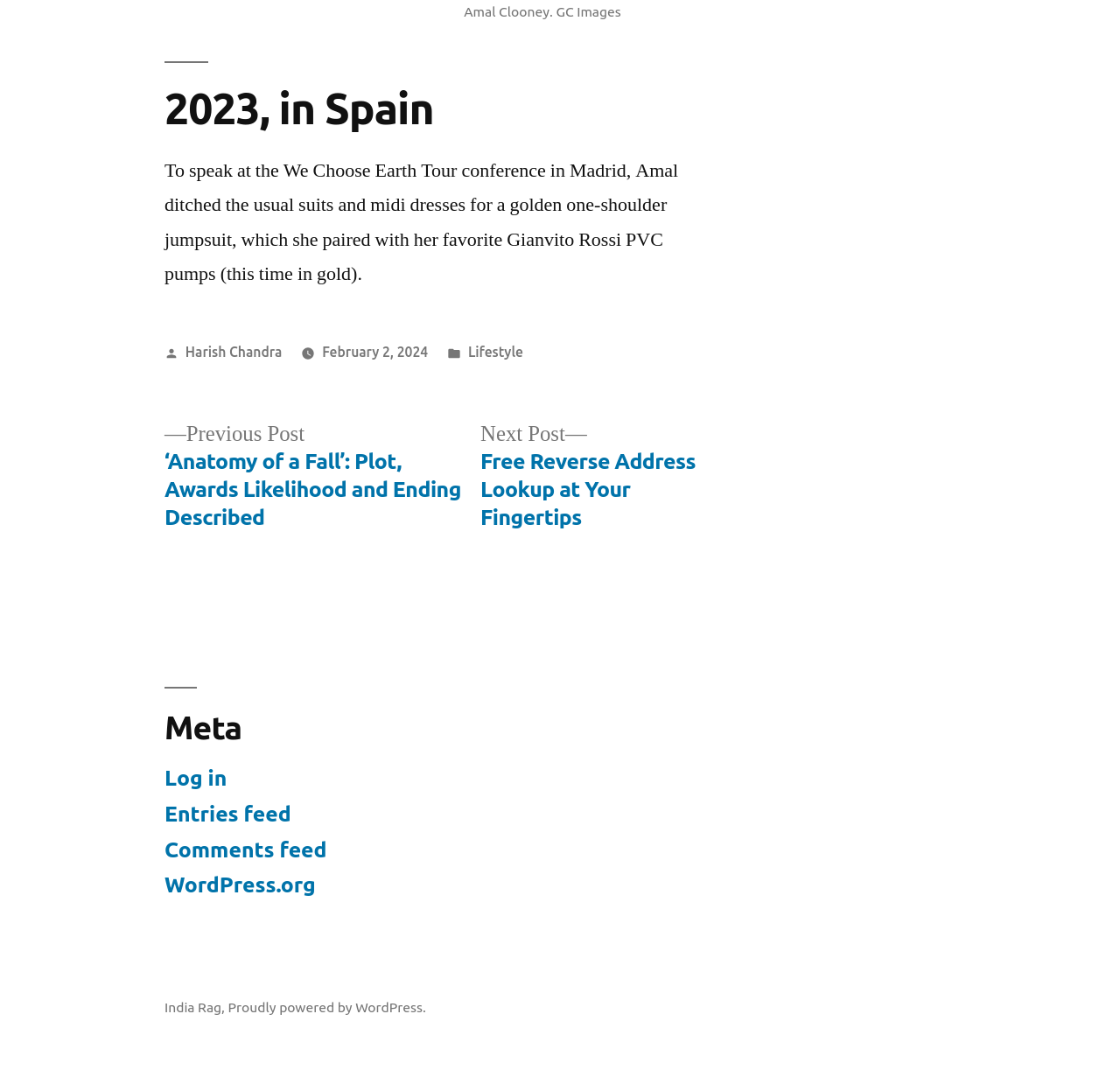Please locate the bounding box coordinates of the element's region that needs to be clicked to follow the instruction: "Read more about WHAT IS DISTINGUISHING PAISAC?". The bounding box coordinates should be provided as four float numbers between 0 and 1, i.e., [left, top, right, bottom].

None